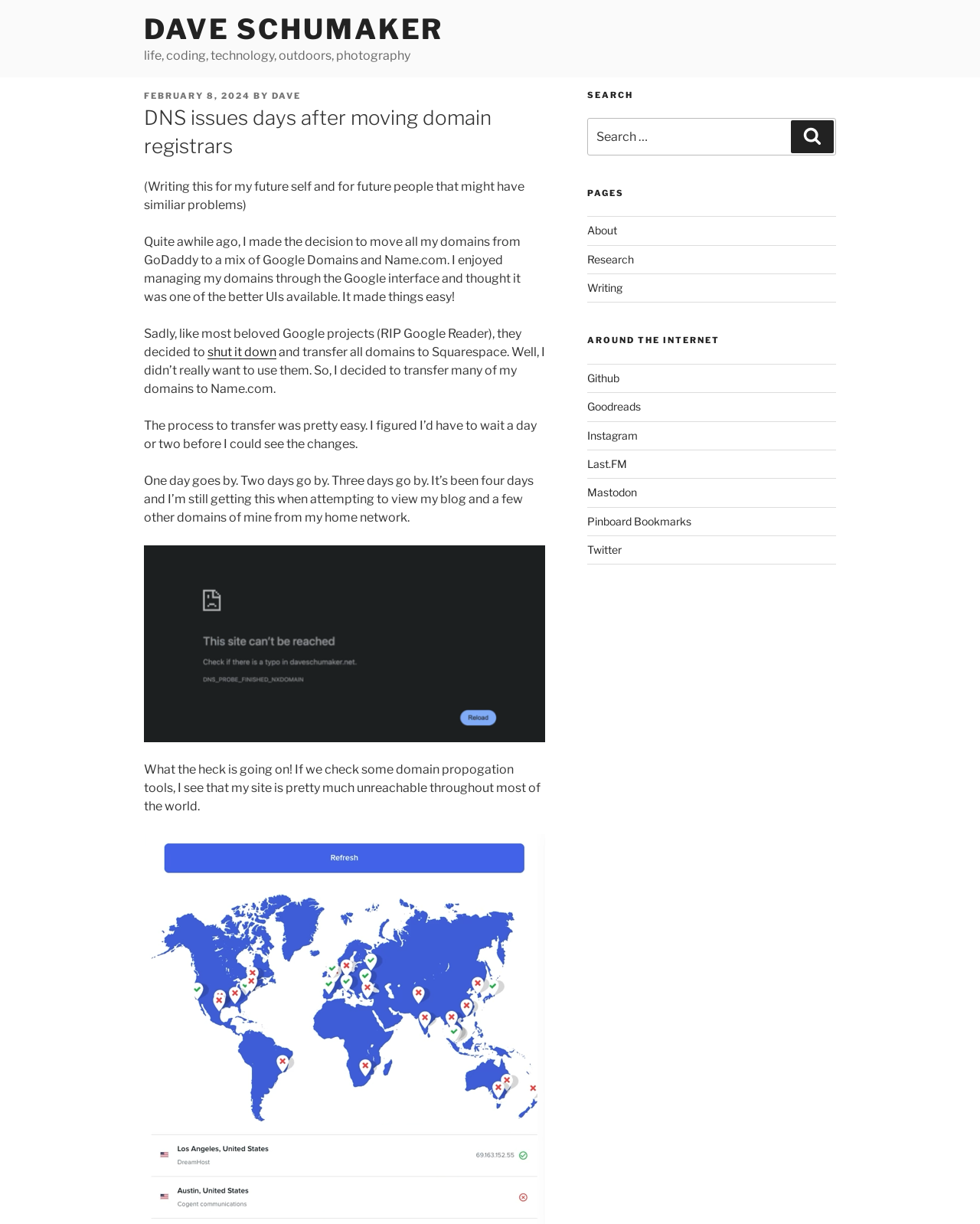Determine the bounding box coordinates of the target area to click to execute the following instruction: "Visit the 'Github' profile."

[0.599, 0.303, 0.632, 0.314]